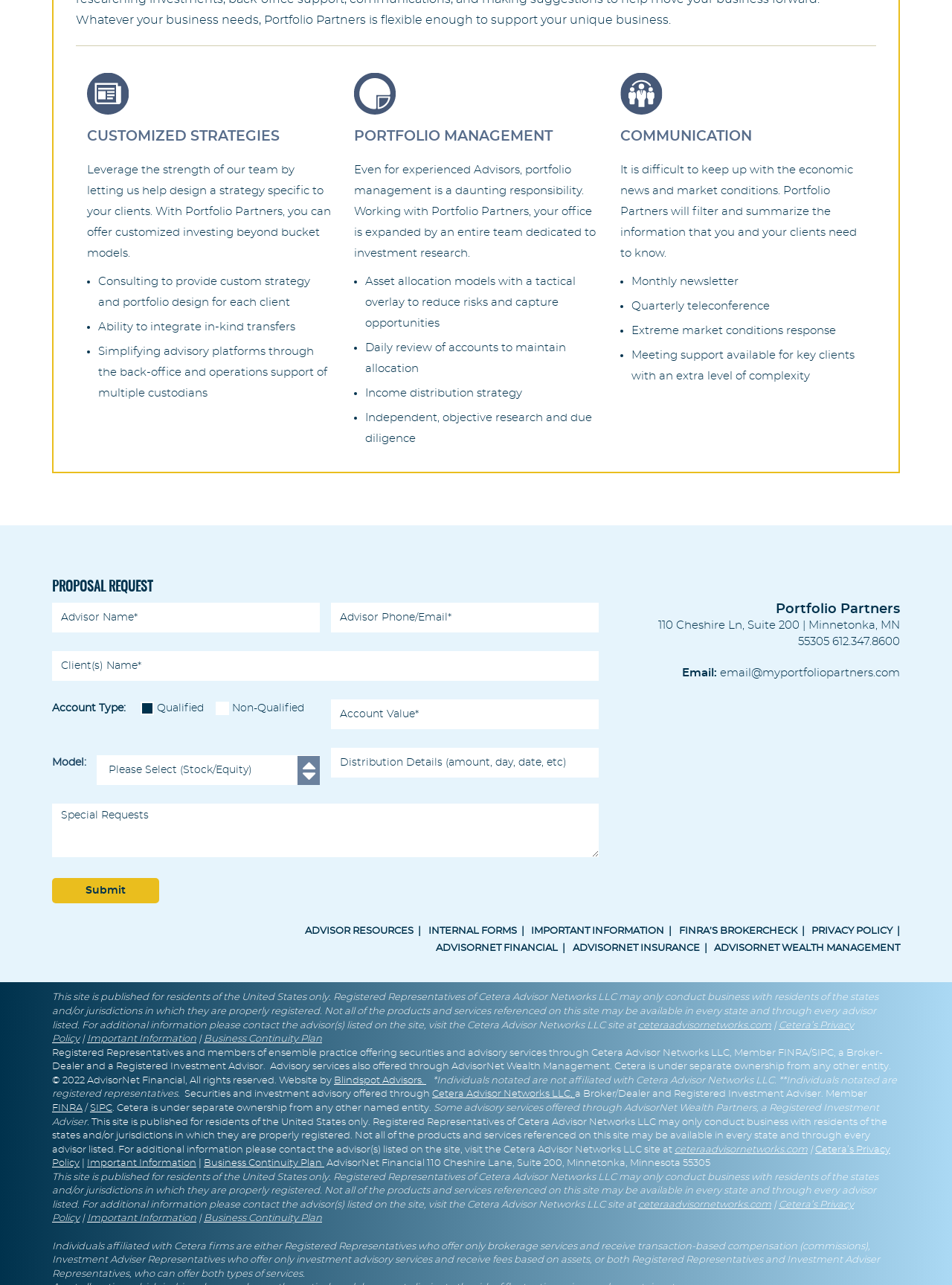Locate the bounding box coordinates of the element to click to perform the following action: 'Contact via email'. The coordinates should be given as four float values between 0 and 1, in the form of [left, top, right, bottom].

[0.753, 0.519, 0.945, 0.528]